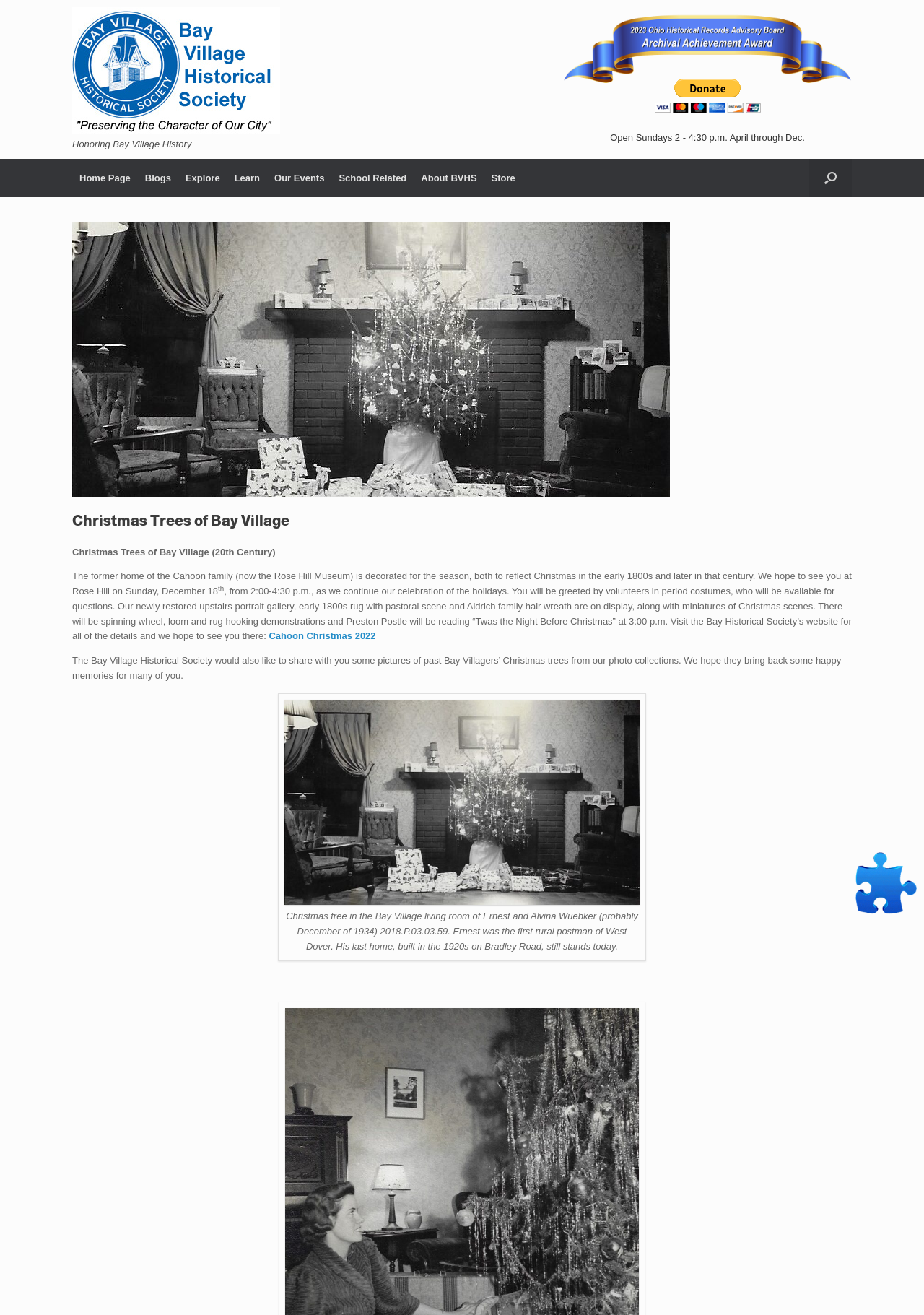Offer a meticulous description of the webpage's structure and content.

The webpage is about Christmas Trees of Bay Village, a historical society's website. At the top left corner, there is a logo image with a link to the homepage. Next to the logo, there is a static text "Honoring Bay Village History". 

On the top right side, there is a complementary section with a PayPal button and a static text "Open Sundays 2 - 4:30 p.m. April through Dec.". 

Below the logo, there is a navigation menu with links to different sections of the website, including "Home Page", "Blogs", "Explore", "Learn", "Our Events", "School Related", "About BVHS", and "Store". 

On the right side of the navigation menu, there is a search button. When opened, the search section has a header with the title "Christmas Trees of Bay Village" and a static text describing the event. 

The main content of the webpage is about Christmas Trees of Bay Village in the 20th century. There is a static text describing the event, which will take place at Rose Hill Museum on Sunday, December 18. The event will feature volunteers in period costumes, a newly restored upstairs portrait gallery, and demonstrations of spinning wheel, loom, and rug hooking. 

Below the event description, there is a link to "Cahoon Christmas 2022" and a static text about the Bay Village Historical Society sharing pictures of past Bay Villagers' Christmas trees. 

There is an image of a Christmas tree in the Bay Village living room of Ernest and Alvina Wuebker, with a description of the image. At the bottom right corner, there is an image with a "Click to Play a Puzzle!" button.